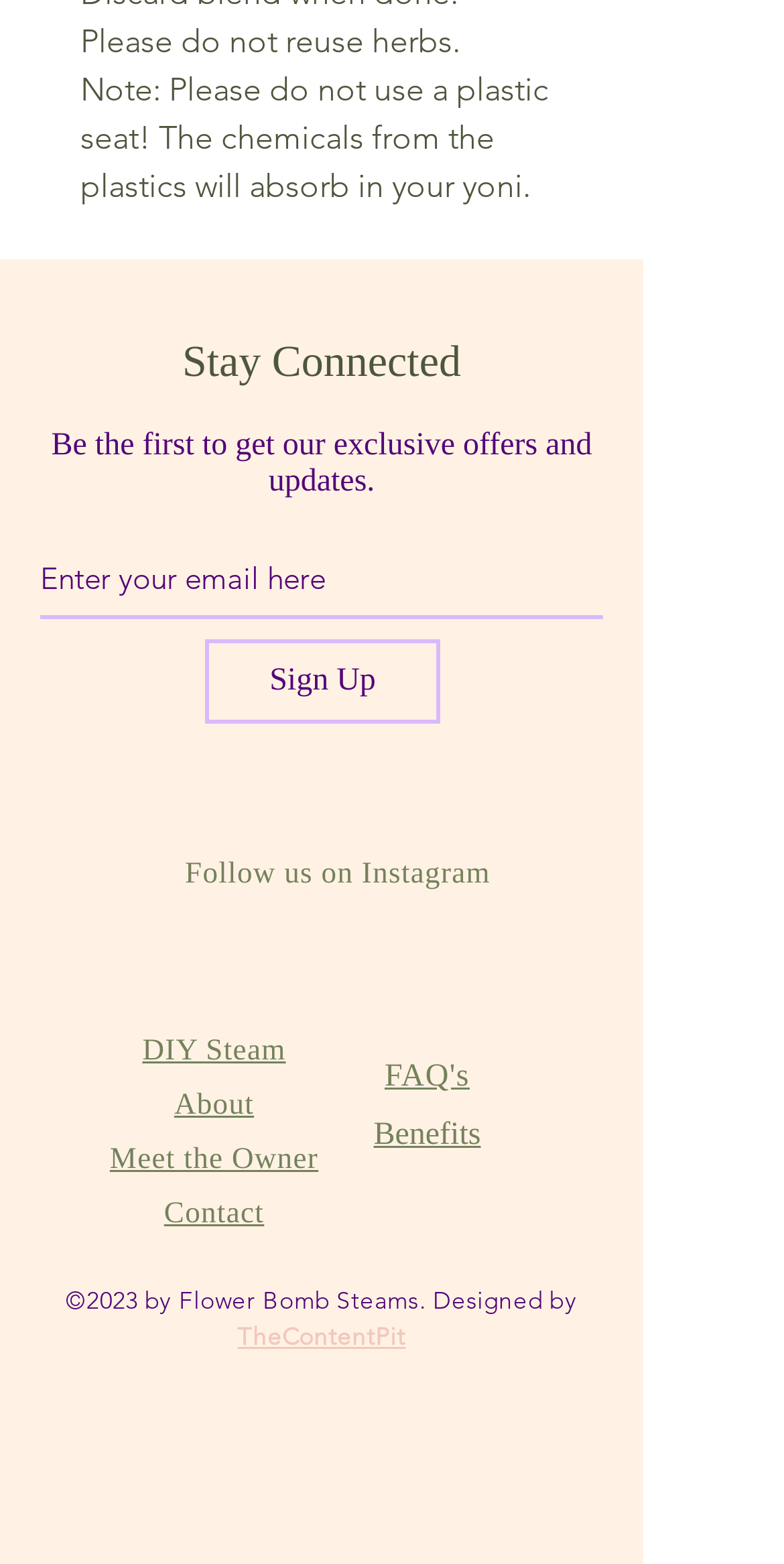Find and specify the bounding box coordinates that correspond to the clickable region for the instruction: "Follow on Instagram".

[0.385, 0.576, 0.449, 0.608]